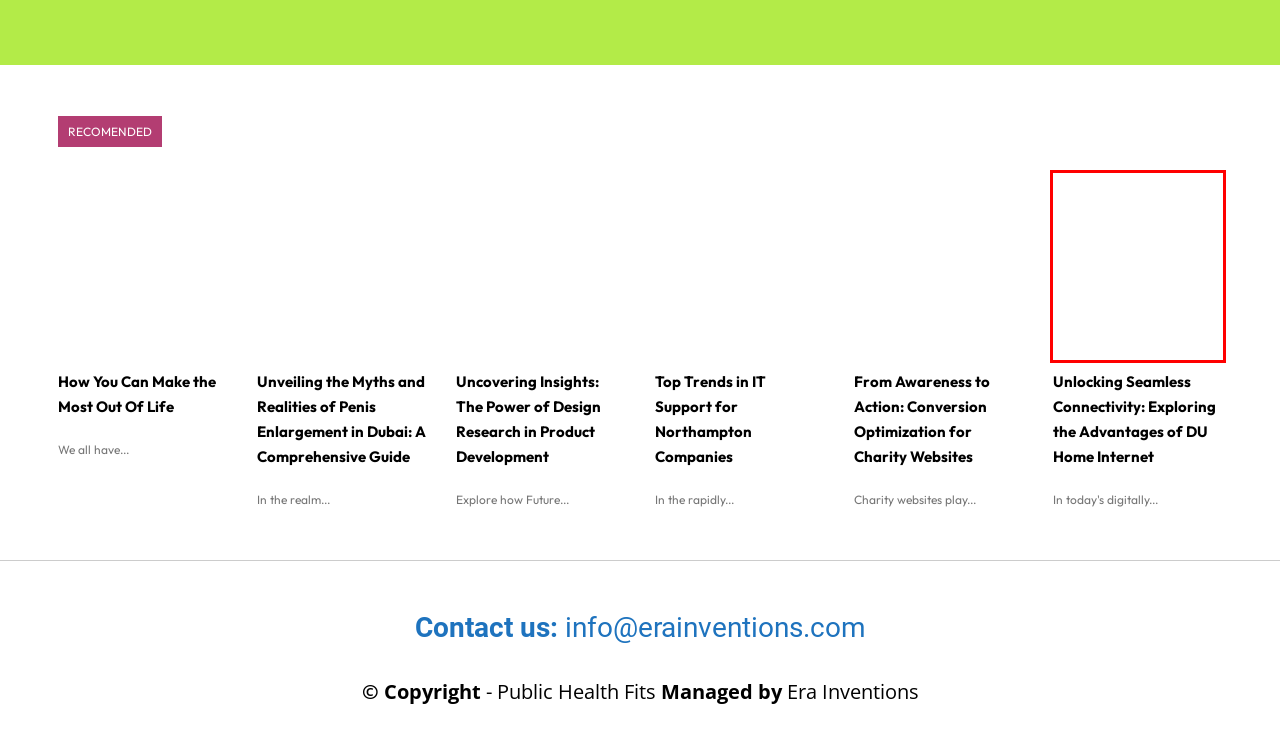Review the webpage screenshot provided, noting the red bounding box around a UI element. Choose the description that best matches the new webpage after clicking the element within the bounding box. The following are the options:
A. From Awareness to Action: Conversion Optimization for Charity Websites - Public Health Fit
B. Unlocking Seamless Connectivity: Exploring the Advantages of DU Home Internet - Public Health Fit
C. Top Trends in IT Support for Northampton Companies - Public Health Fit
D. How You Can Make the Most Out Of Life - Public Health Fit
E. AI Archives - Public Health Fit
F. Tech Archives - Public Health Fit
G. Uncovering Insights: The Power of Design Research in Product dev
H. Entertainment Archives - Public Health Fit

B